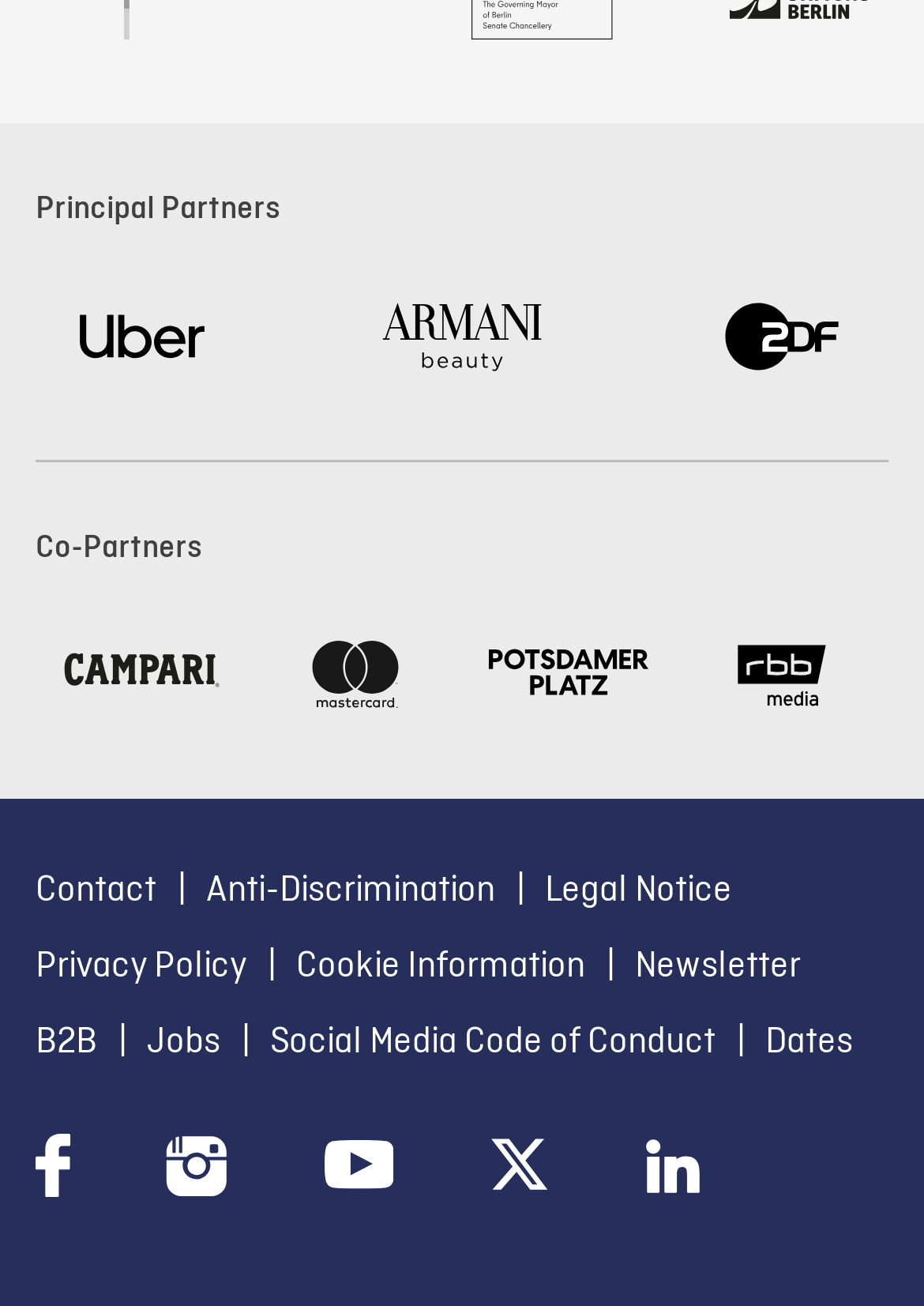Provide a one-word or short-phrase answer to the question:
How many principal partners are listed?

3